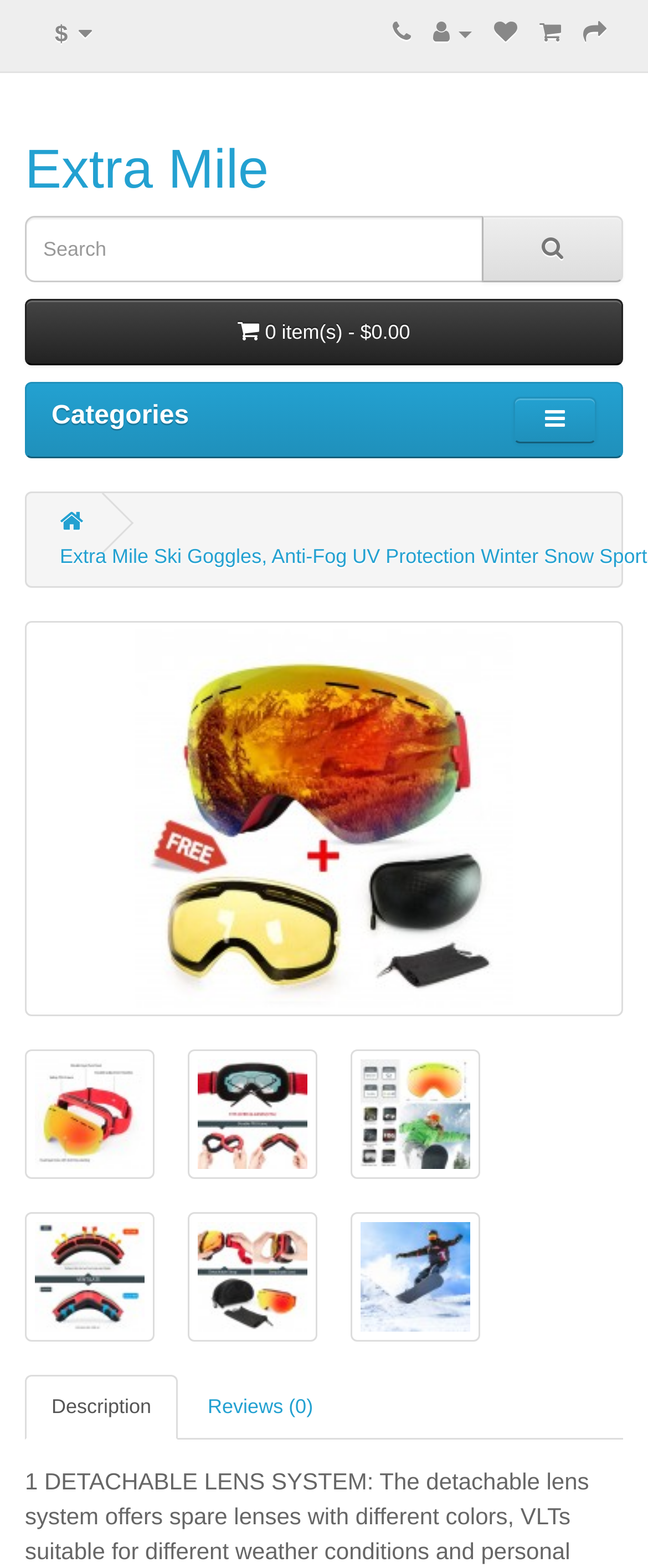Use the information in the screenshot to answer the question comprehensively: What is the purpose of the textbox?

The purpose of the textbox can be inferred from its placeholder text 'Search' and its location within the layout table, suggesting that it is a search bar.